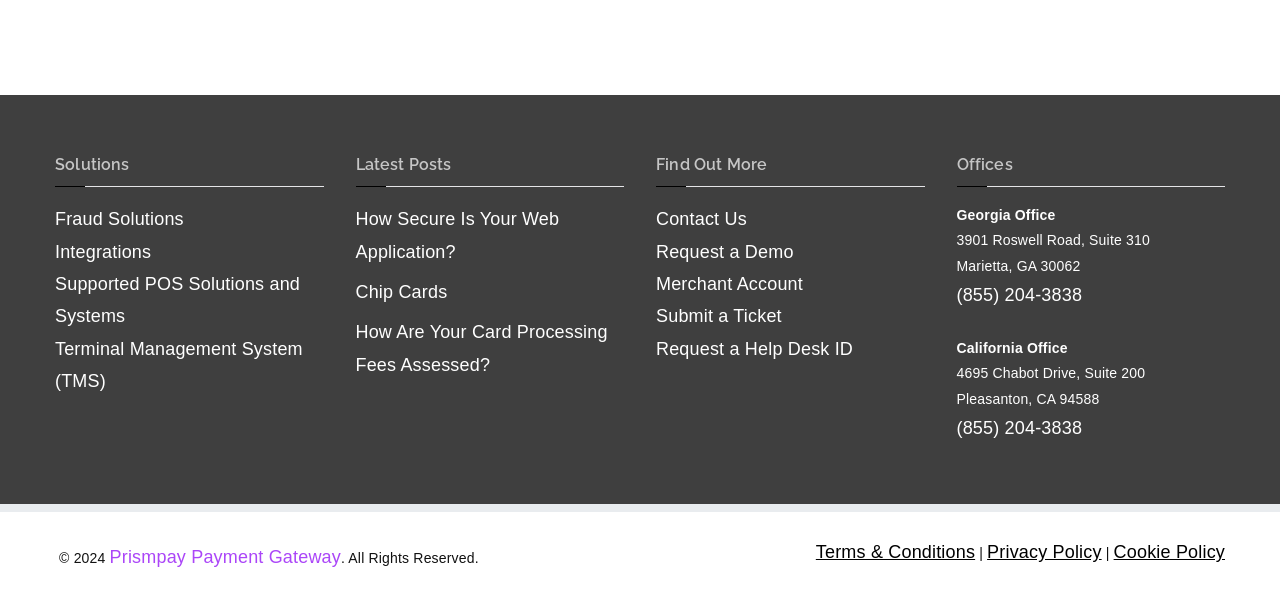Identify the bounding box coordinates of the area you need to click to perform the following instruction: "View the California Office address".

[0.747, 0.606, 0.895, 0.633]